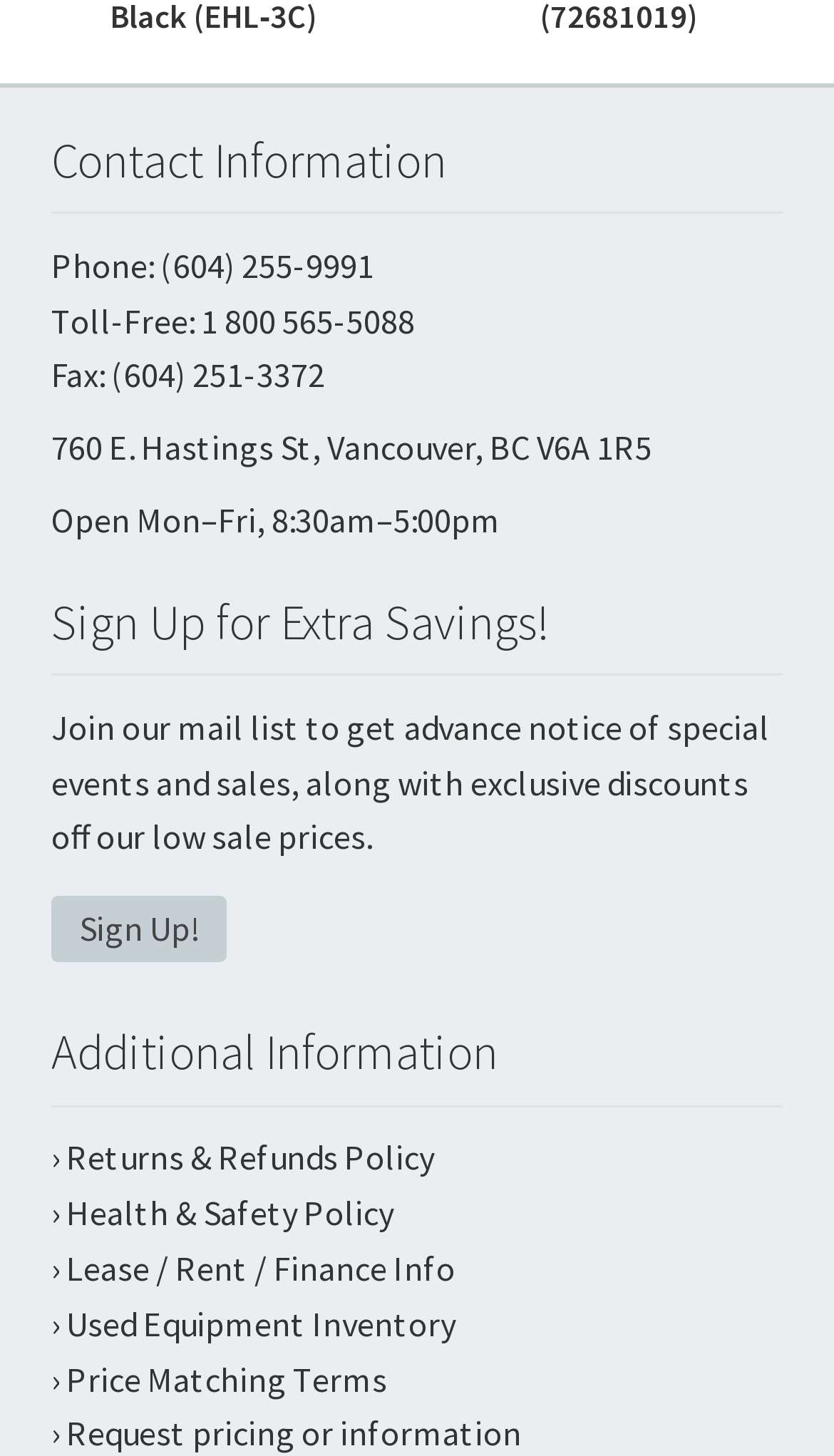Please determine the bounding box coordinates of the element to click on in order to accomplish the following task: "Request pricing or information". Ensure the coordinates are four float numbers ranging from 0 to 1, i.e., [left, top, right, bottom].

[0.062, 0.97, 0.626, 0.999]